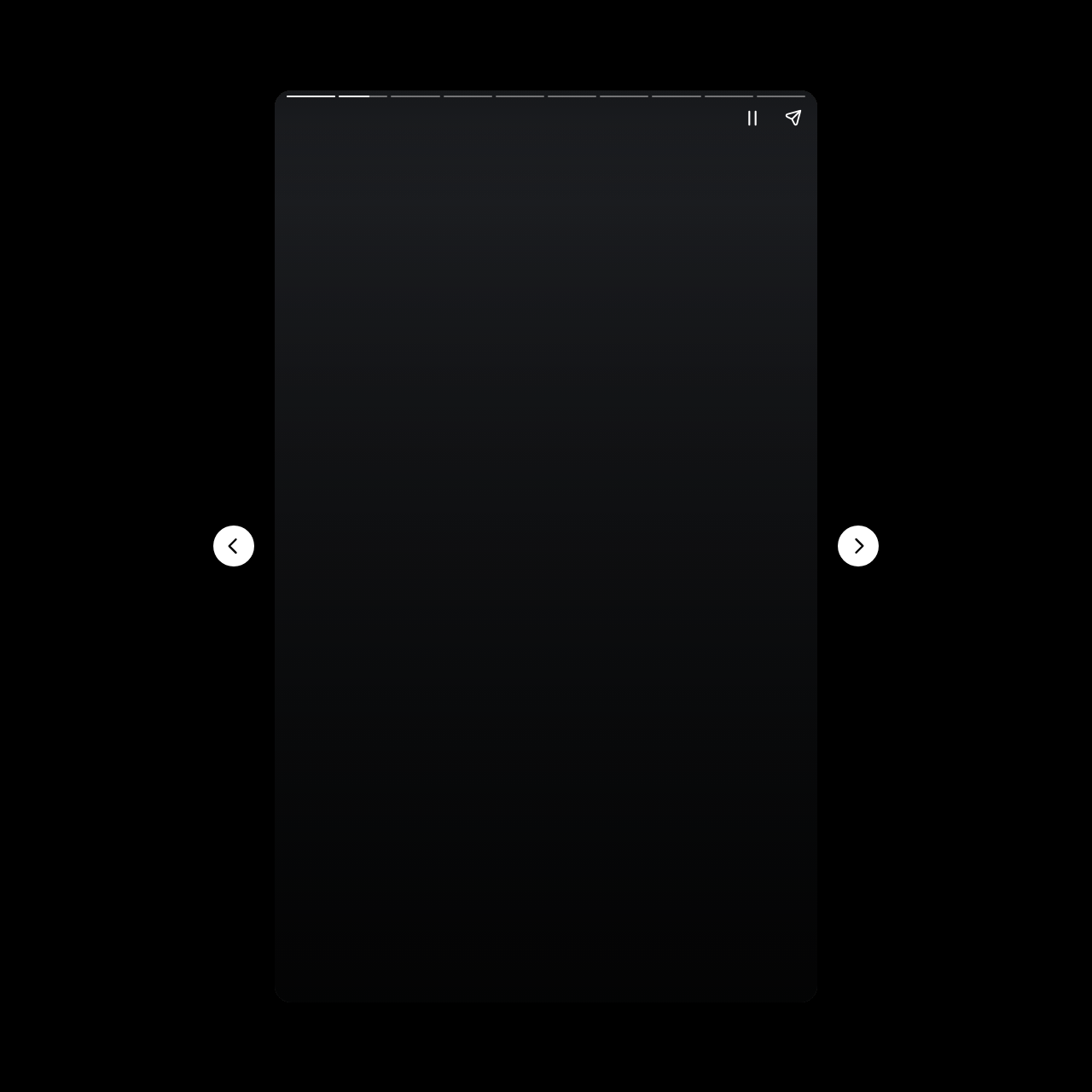What is the function of the 'Previous page' and 'Next page' buttons?
Look at the screenshot and respond with one word or a short phrase.

To navigate pages